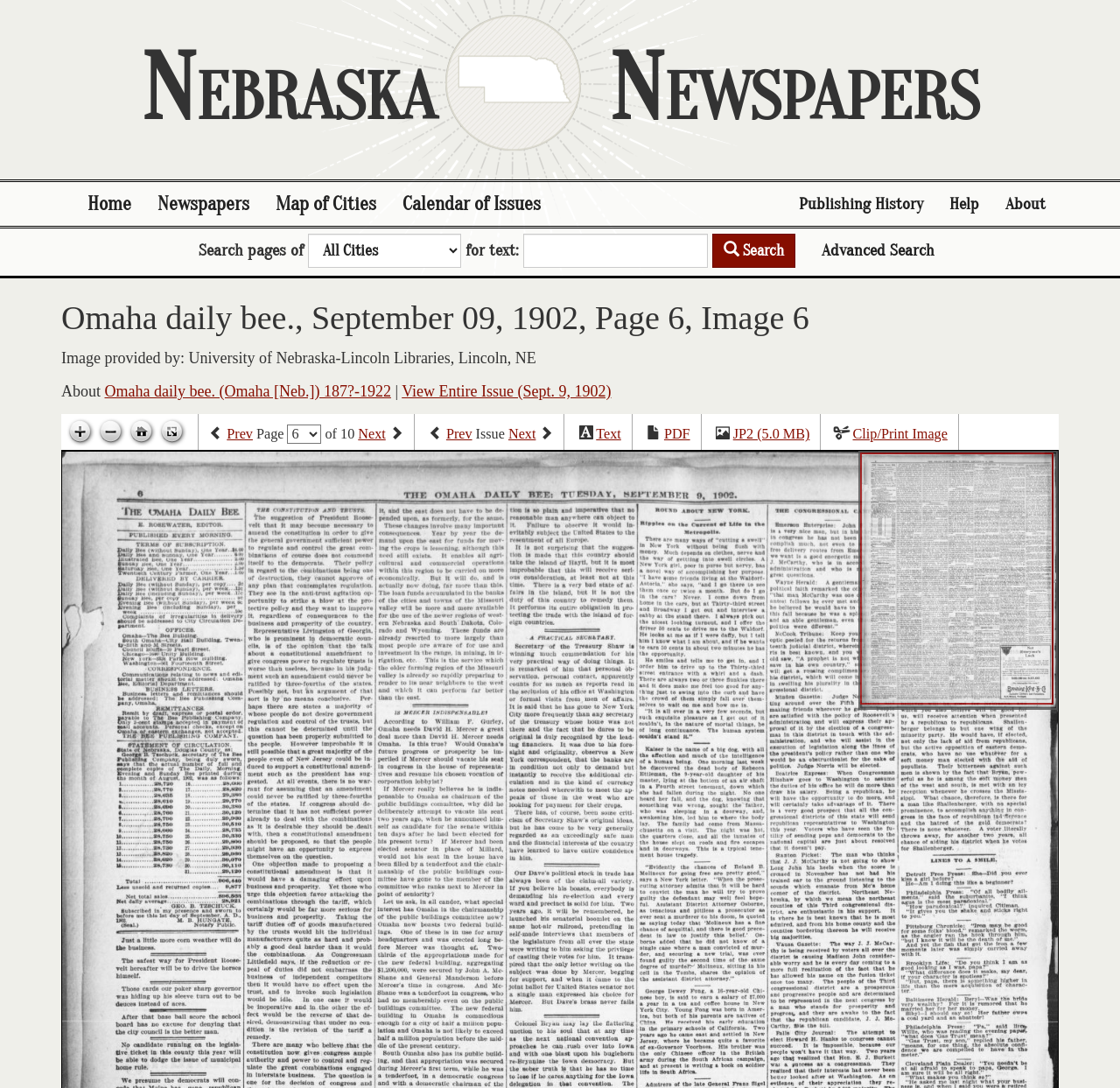What is the format of the image that can be downloaded?
Examine the screenshot and reply with a single word or phrase.

JP2